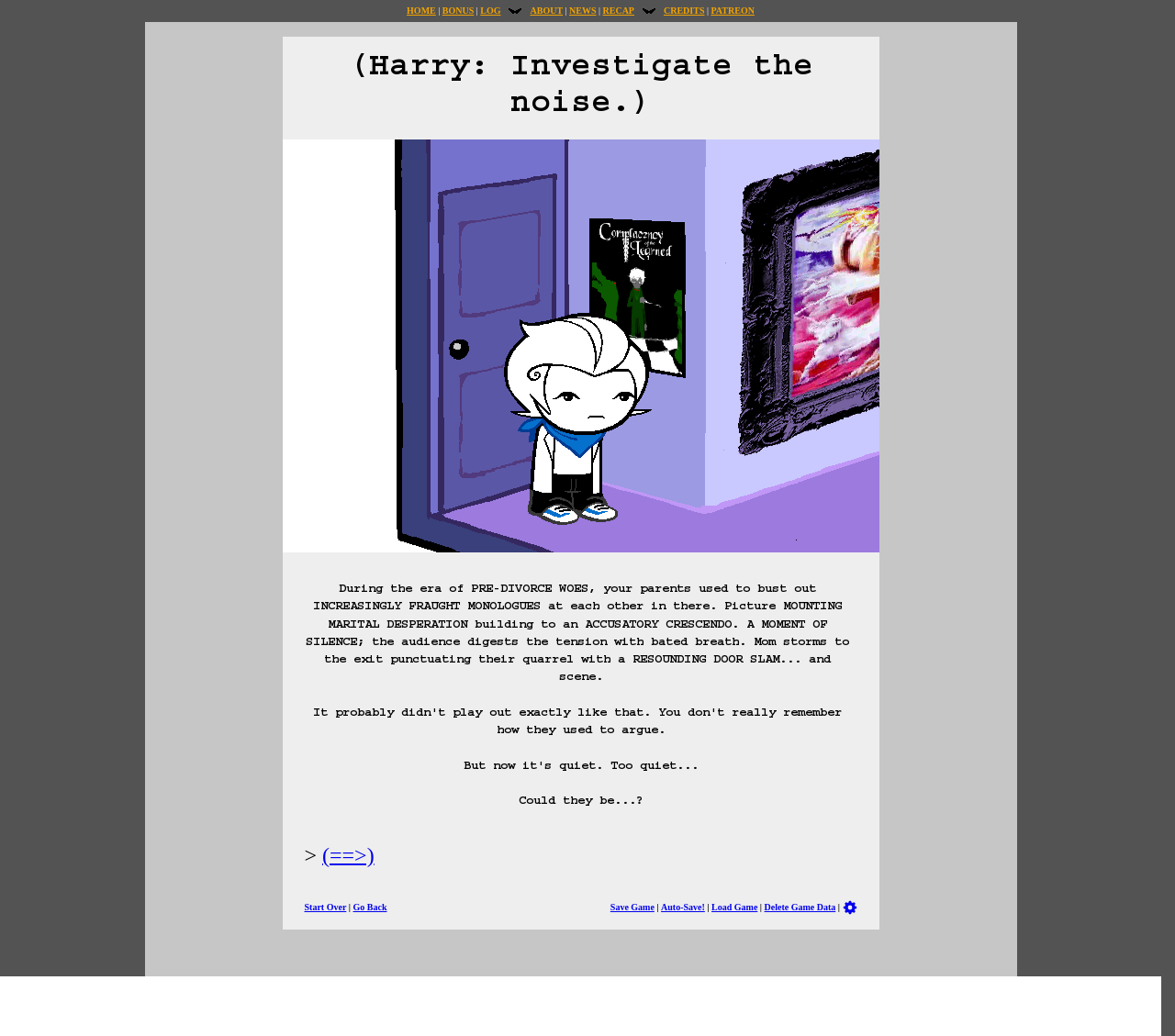Can you give a comprehensive explanation to the question given the content of the image?
What is the purpose of the 'Go Back' link?

The 'Go Back' link is likely used to navigate back to a previous point in the story. Its purpose is to allow the user to revisit a previous section of the narrative.